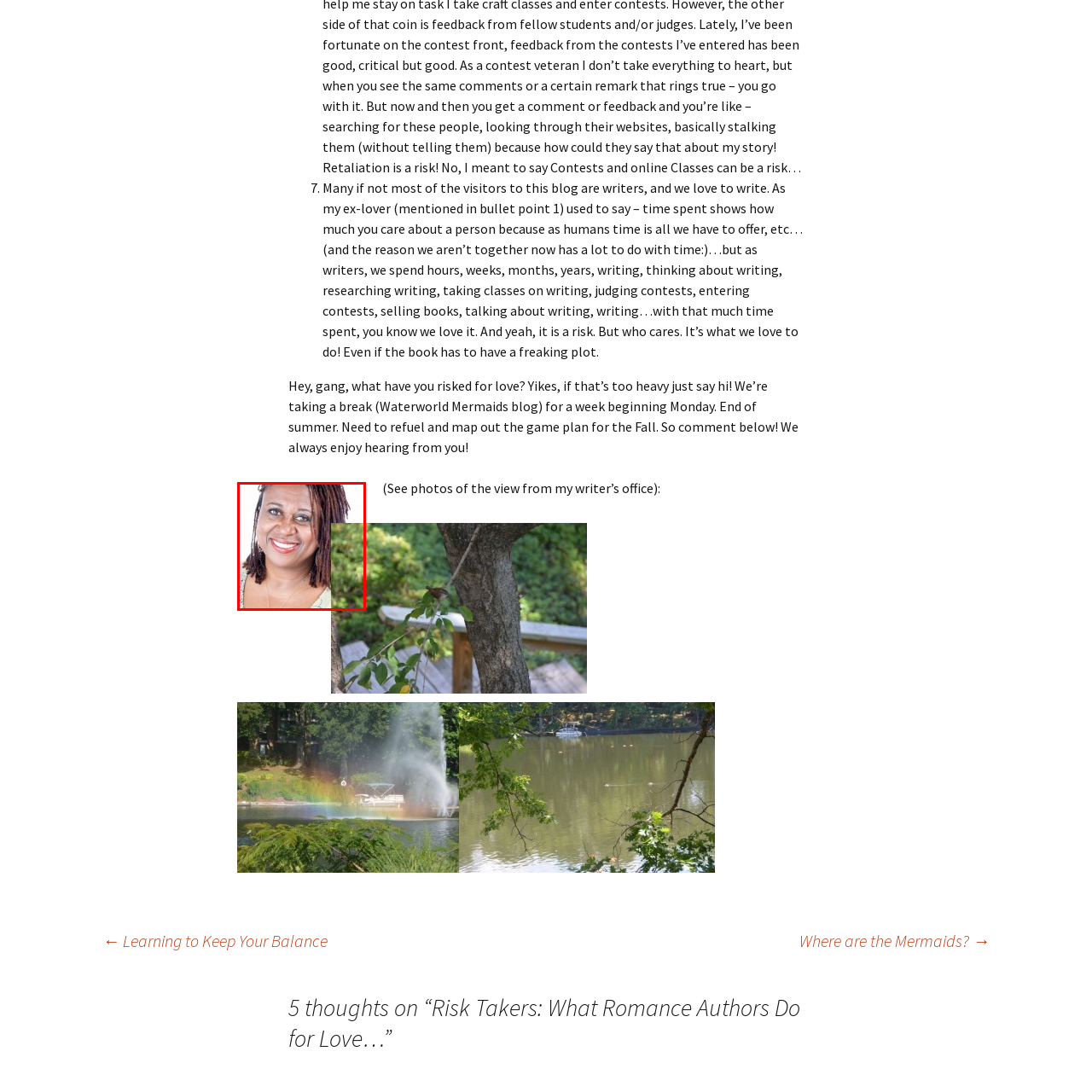Create a detailed description of the image enclosed by the red bounding box.

The image features a smiling woman with braided hair, exuding warmth and positivity. She is dressed in a light-colored top, complemented by a subtle necklace. The background is softly blurred, allowing focus on her cheerful expression. This image accompanies a discussion about the dedication and love writers have for their craft, emphasizing the time and passion they invest in storytelling. It serves as a visual representation of the blog post's theme, inviting readers to reflect on their own experiences and interactions.